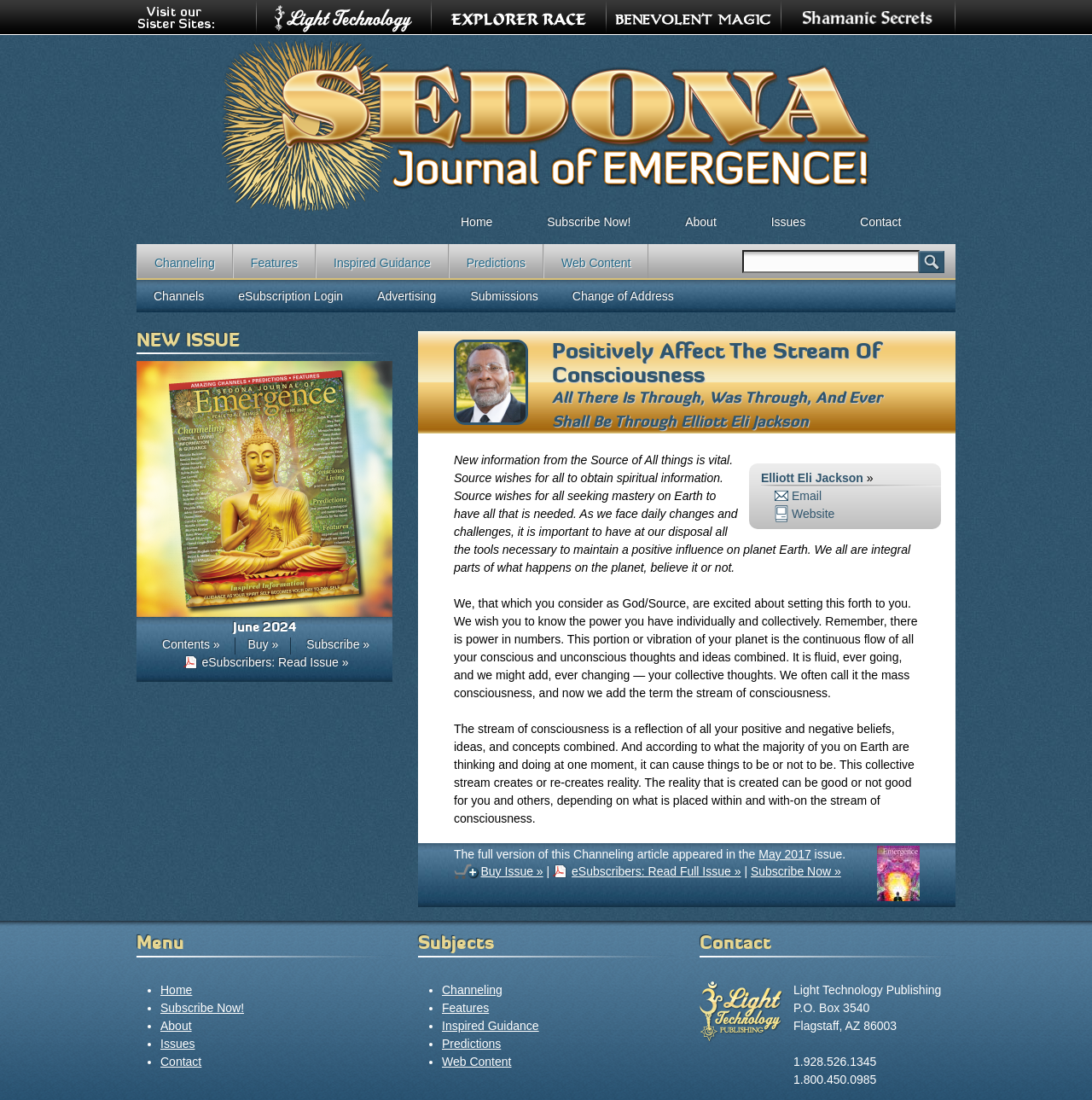Please identify the bounding box coordinates of the clickable element to fulfill the following instruction: "Subscribe Now". The coordinates should be four float numbers between 0 and 1, i.e., [left, top, right, bottom].

[0.687, 0.786, 0.77, 0.798]